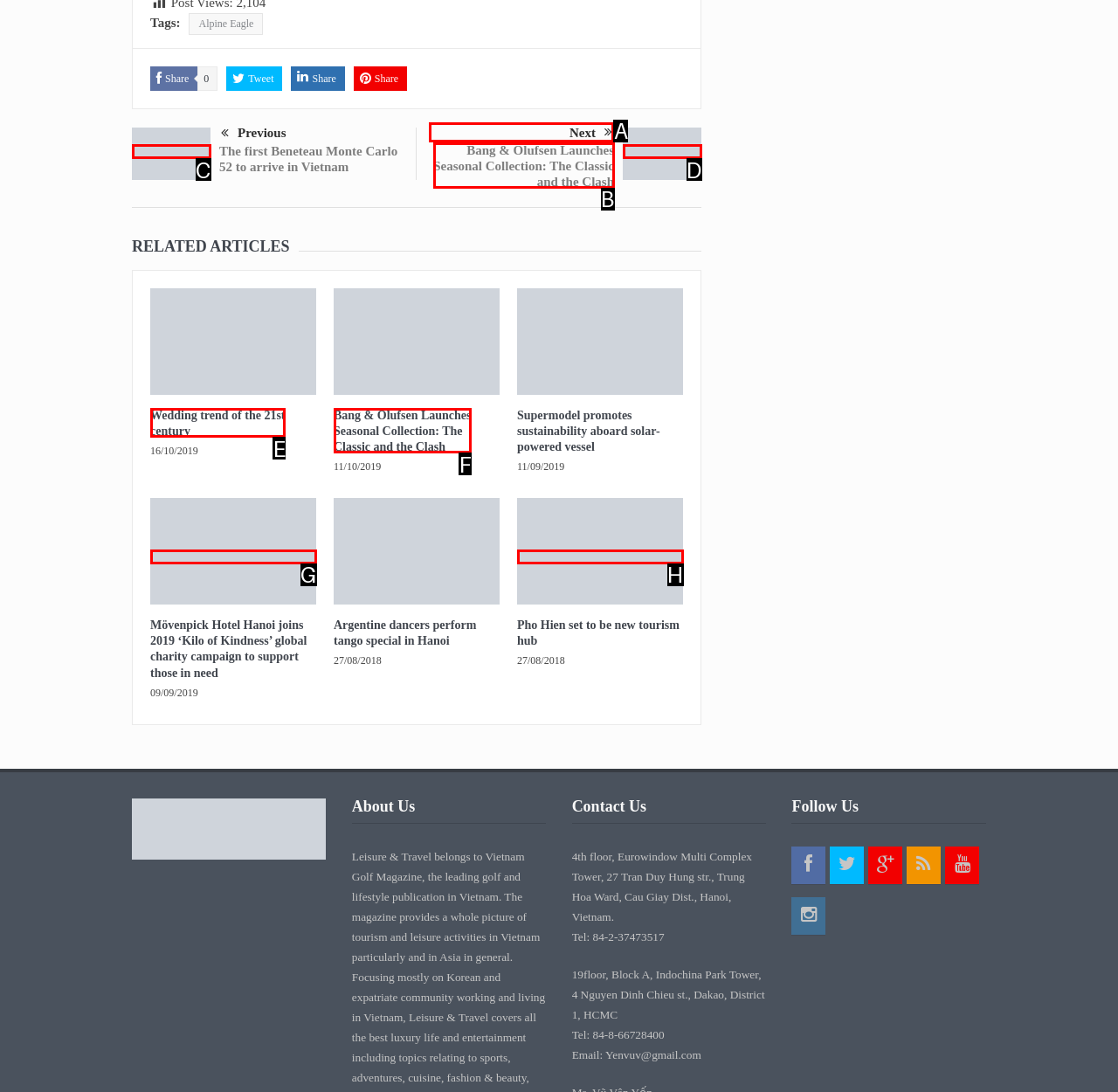Among the marked elements in the screenshot, which letter corresponds to the UI element needed for the task: Schedule an initial consultation with Mark or another member of the Awake Therapy team?

None